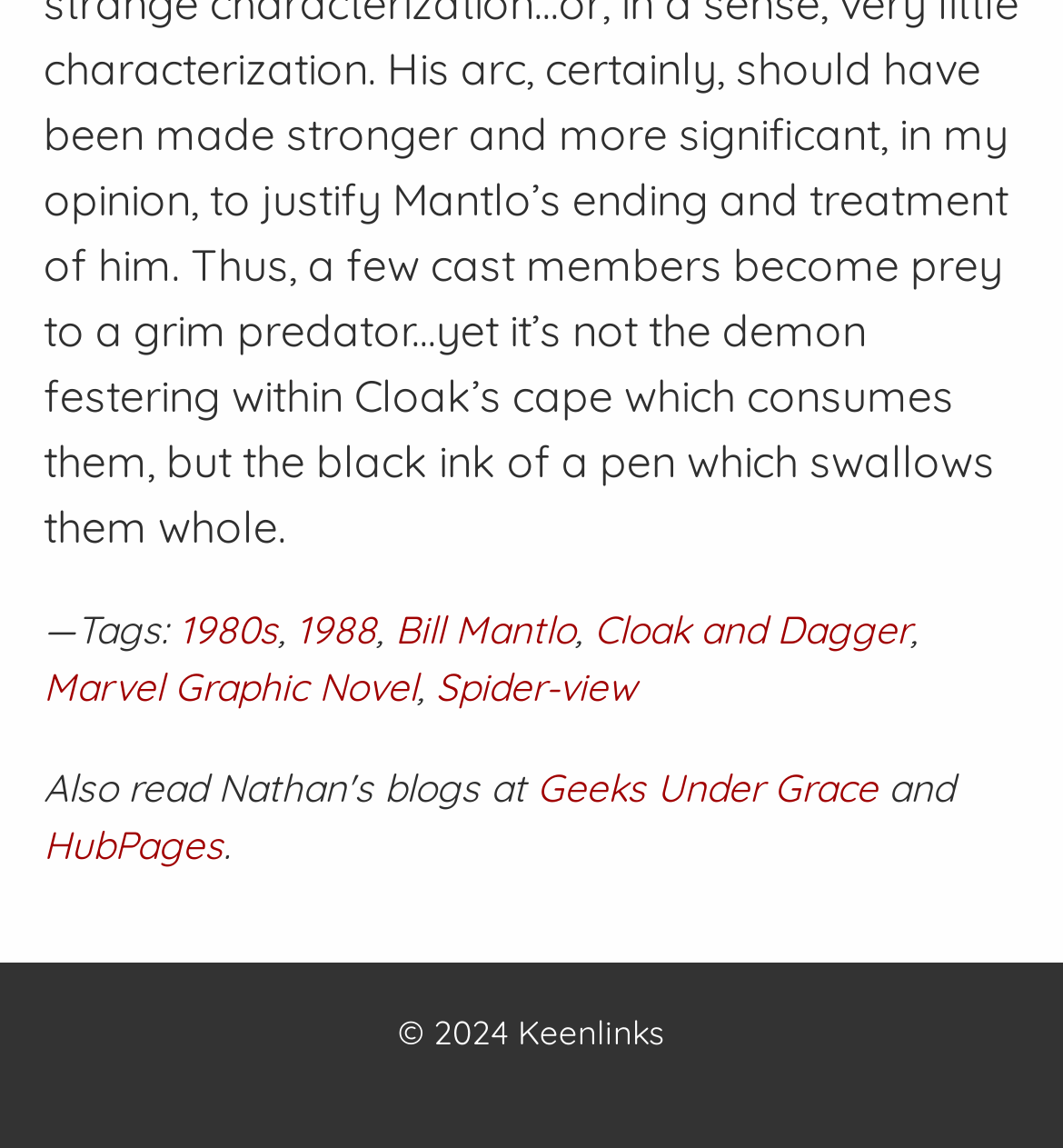Could you determine the bounding box coordinates of the clickable element to complete the instruction: "Visit the Keenlinks website"? Provide the coordinates as four float numbers between 0 and 1, i.e., [left, top, right, bottom].

[0.487, 0.882, 0.626, 0.918]